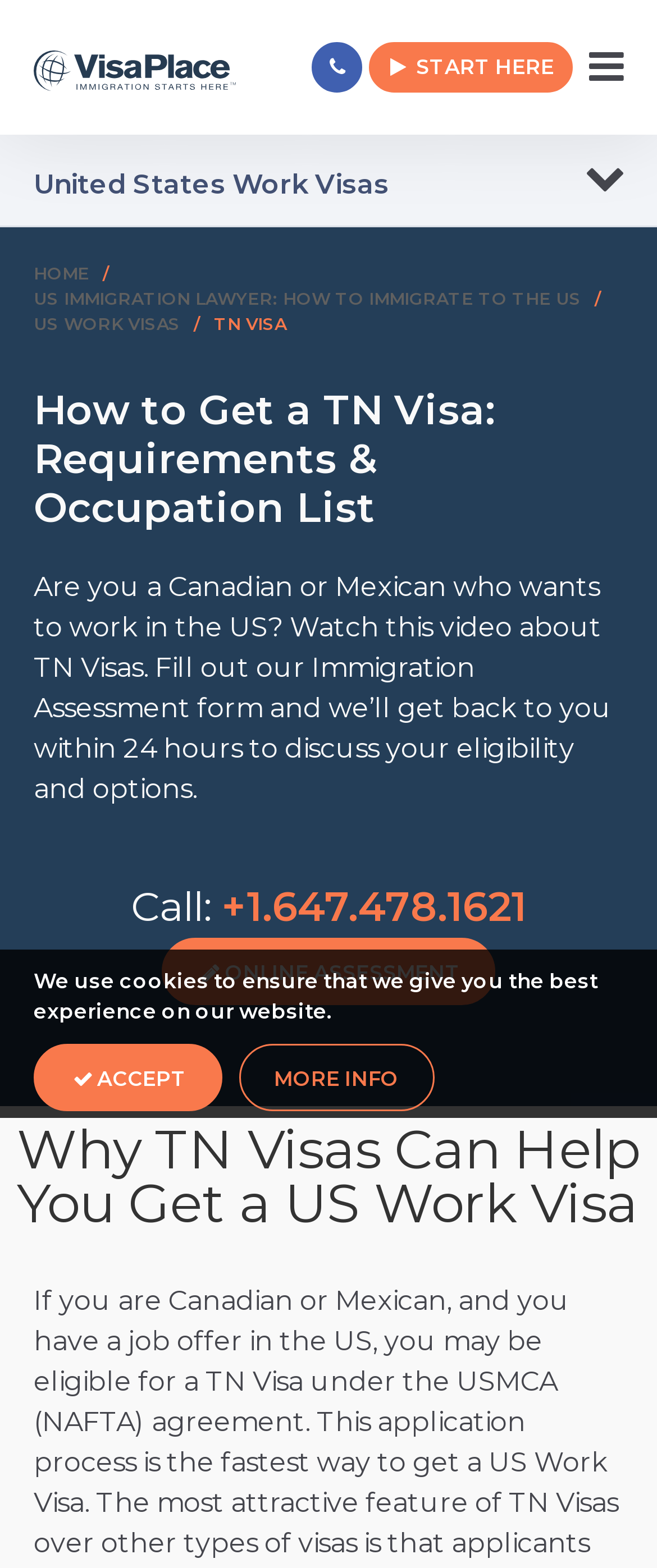Using details from the image, please answer the following question comprehensively:
What is the occupation list related to?

The occupation list is related to the TN Visa because the webpage mentions 'How to Get a TN Visa: Requirements & Occupation List', indicating that the occupation list is a requirement or a part of the process of getting a TN Visa.